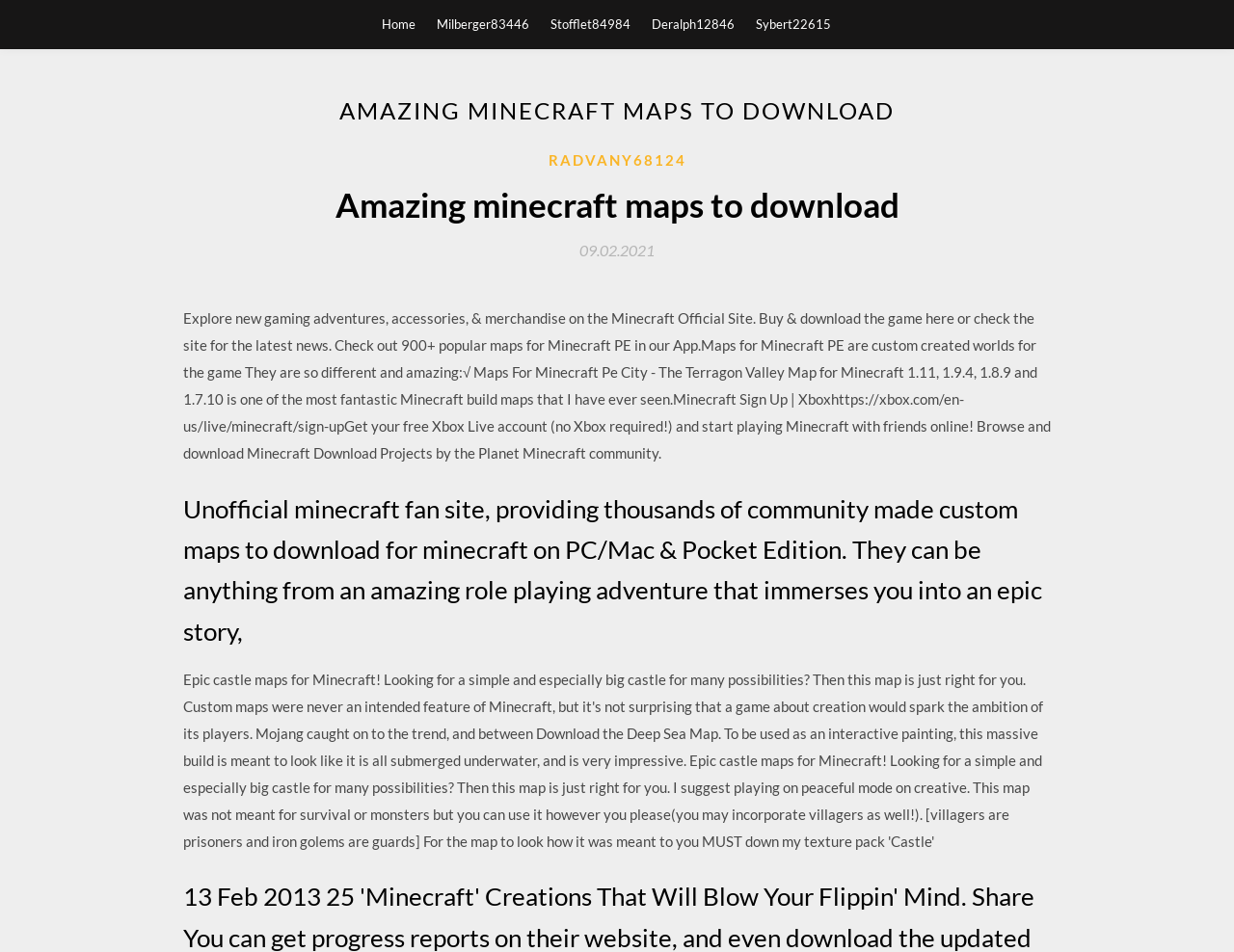Offer a detailed explanation of the webpage layout and contents.

This webpage is about Minecraft maps, featuring a collection of custom-made maps for download. At the top, there are five links to different profiles, namely "Home", "Milberger83446", "Stofflet84984", "Deralph12846", and "Sybert22615", aligned horizontally across the page.

Below these links, there is a large header that reads "AMAZING MINECRAFT MAPS TO DOWNLOAD" in bold font. Underneath this header, there is a section with a heading that repeats the same title, followed by a link to "RADVANY68124" and a timestamp "09.02.2021".

The main content of the page is a long paragraph of text that describes the Minecraft Official Site, where users can buy and download the game, as well as explore maps and other gaming content. The text also mentions the availability of over 900 custom maps for Minecraft PE in an app.

Further down, there is another heading that describes the types of custom maps available, including role-playing adventures and epic stories. Overall, the webpage appears to be a hub for Minecraft enthusiasts to discover and download custom maps for their gaming experience.